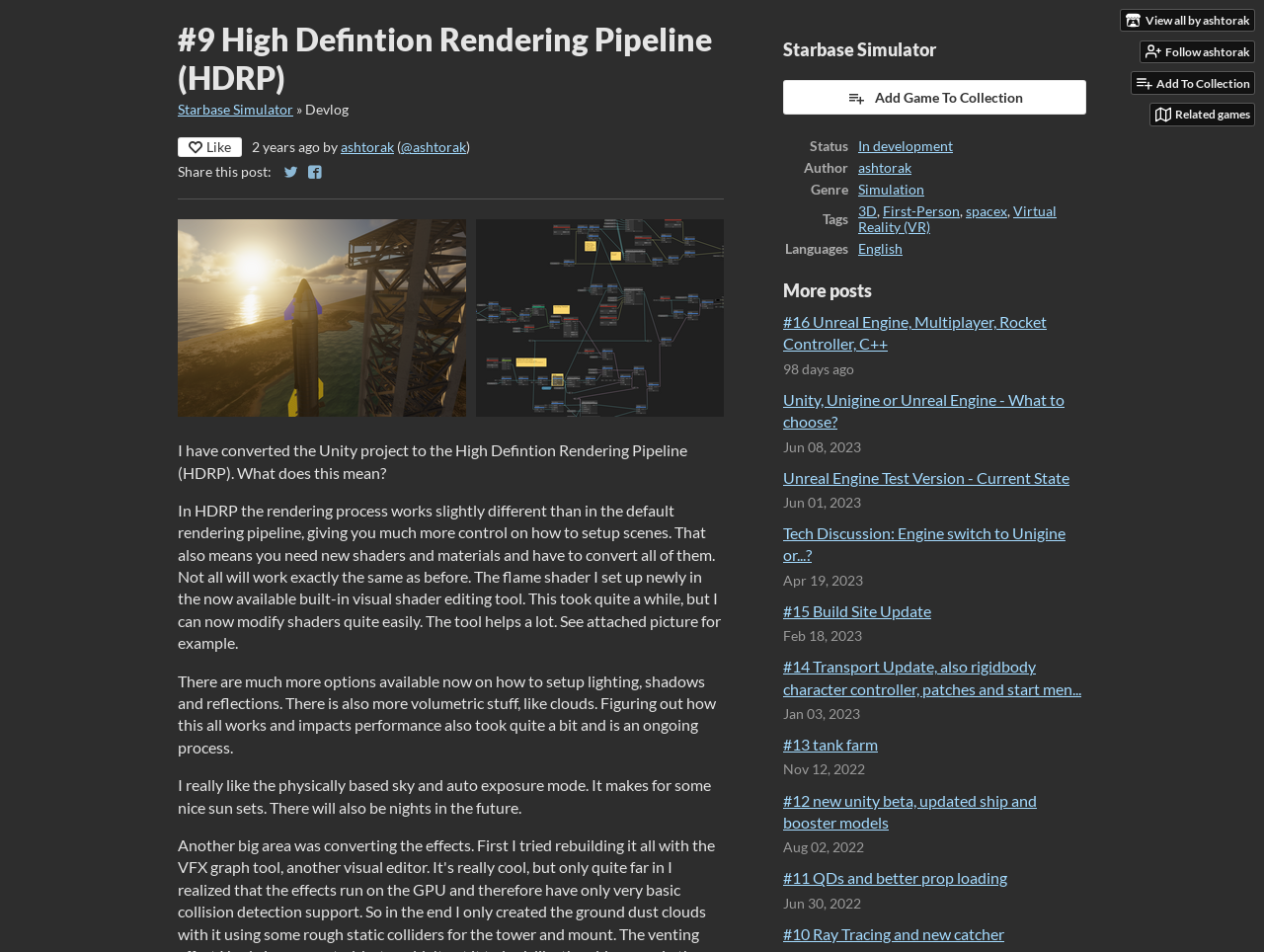Please study the image and answer the question comprehensively:
What is the name of the game being developed?

I determined the answer by looking at the heading element with the text 'Starbase Simulator' which is located at the top of the webpage, indicating that it is the main topic of the webpage.